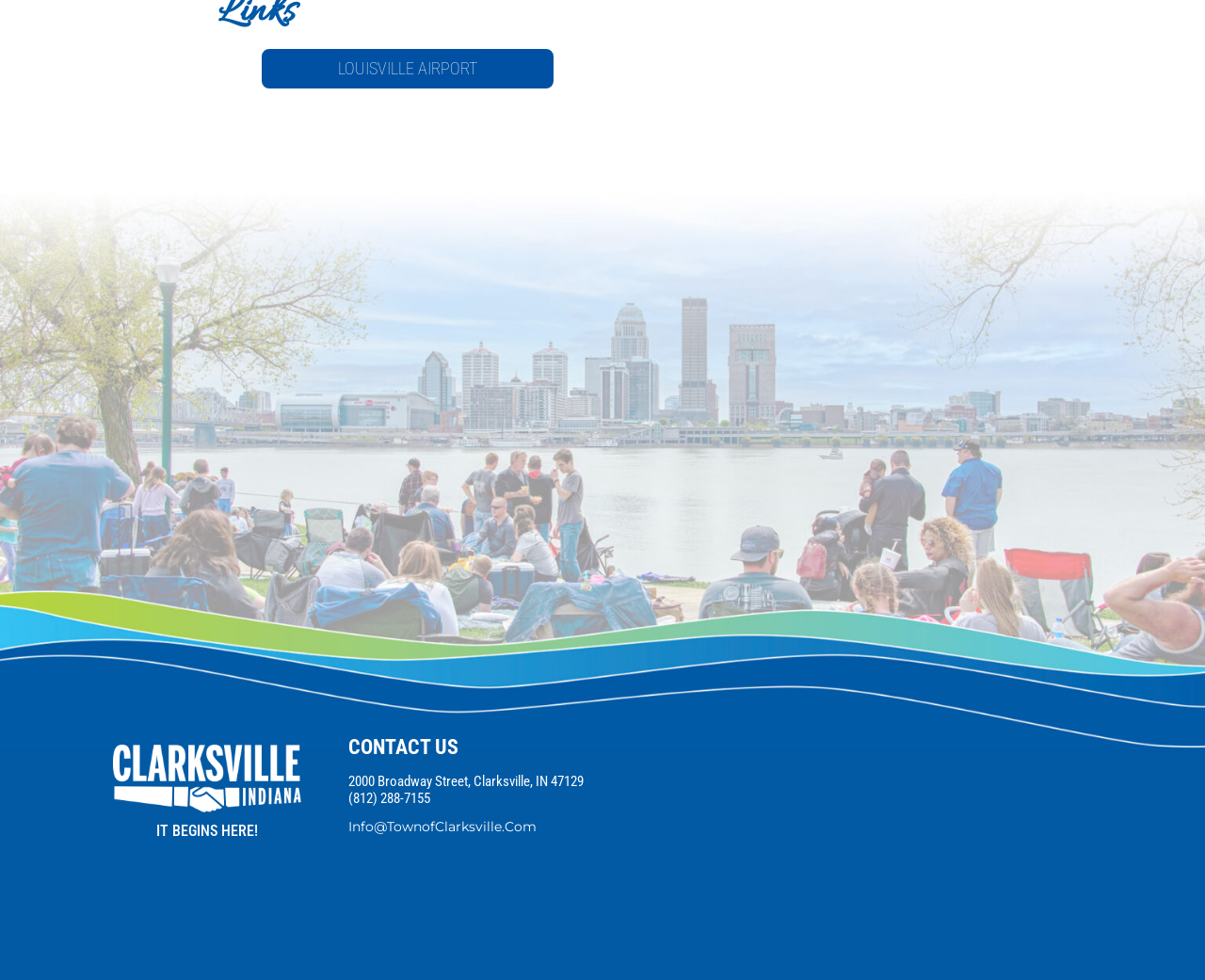Calculate the bounding box coordinates for the UI element based on the following description: "info@TownofClarksville.com". Ensure the coordinates are four float numbers between 0 and 1, i.e., [left, top, right, bottom].

[0.289, 0.835, 0.445, 0.852]